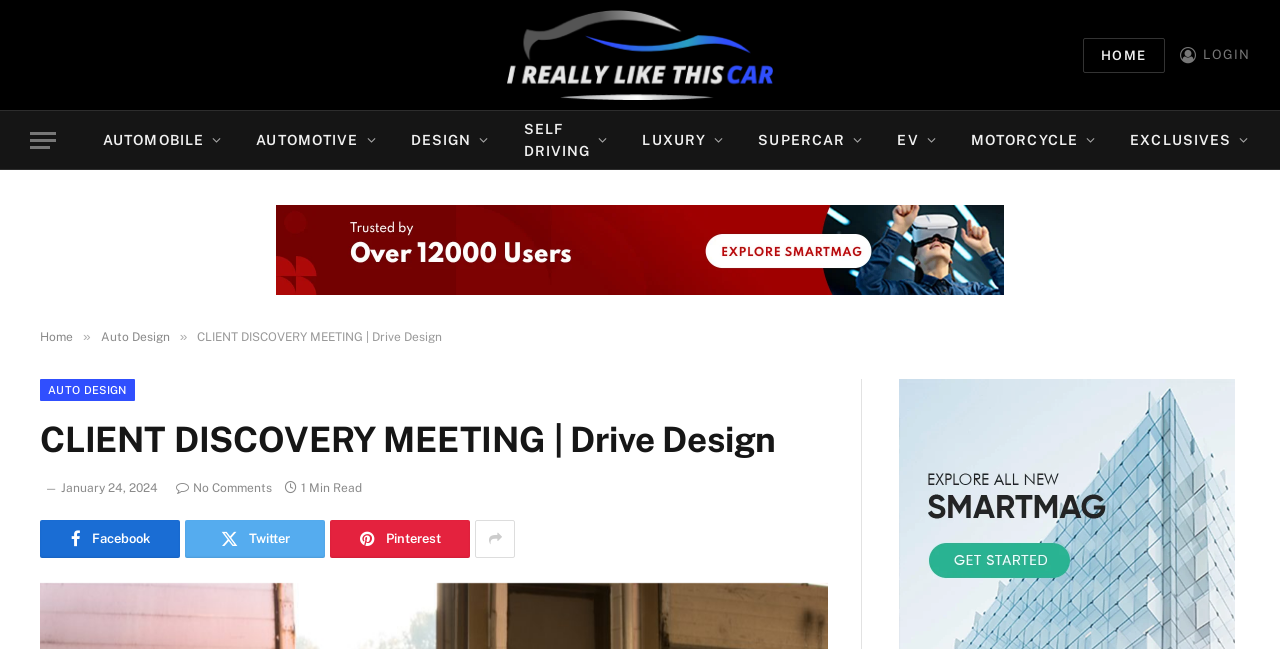Provide the bounding box coordinates of the HTML element this sentence describes: "Auto Design".

[0.079, 0.508, 0.133, 0.53]